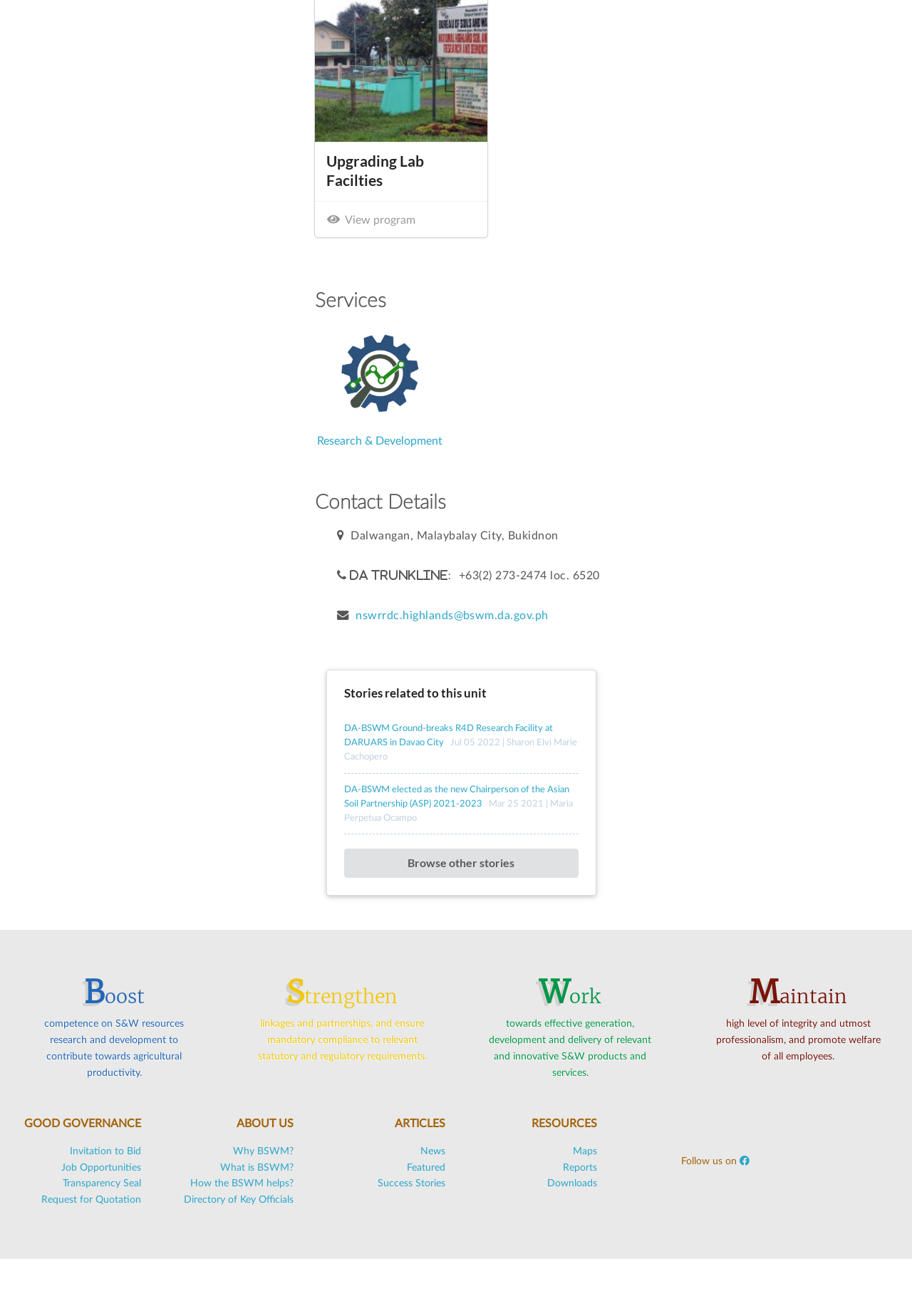Answer the question in one word or a short phrase:
What is the name of the facility being upgraded?

Lab Facilities